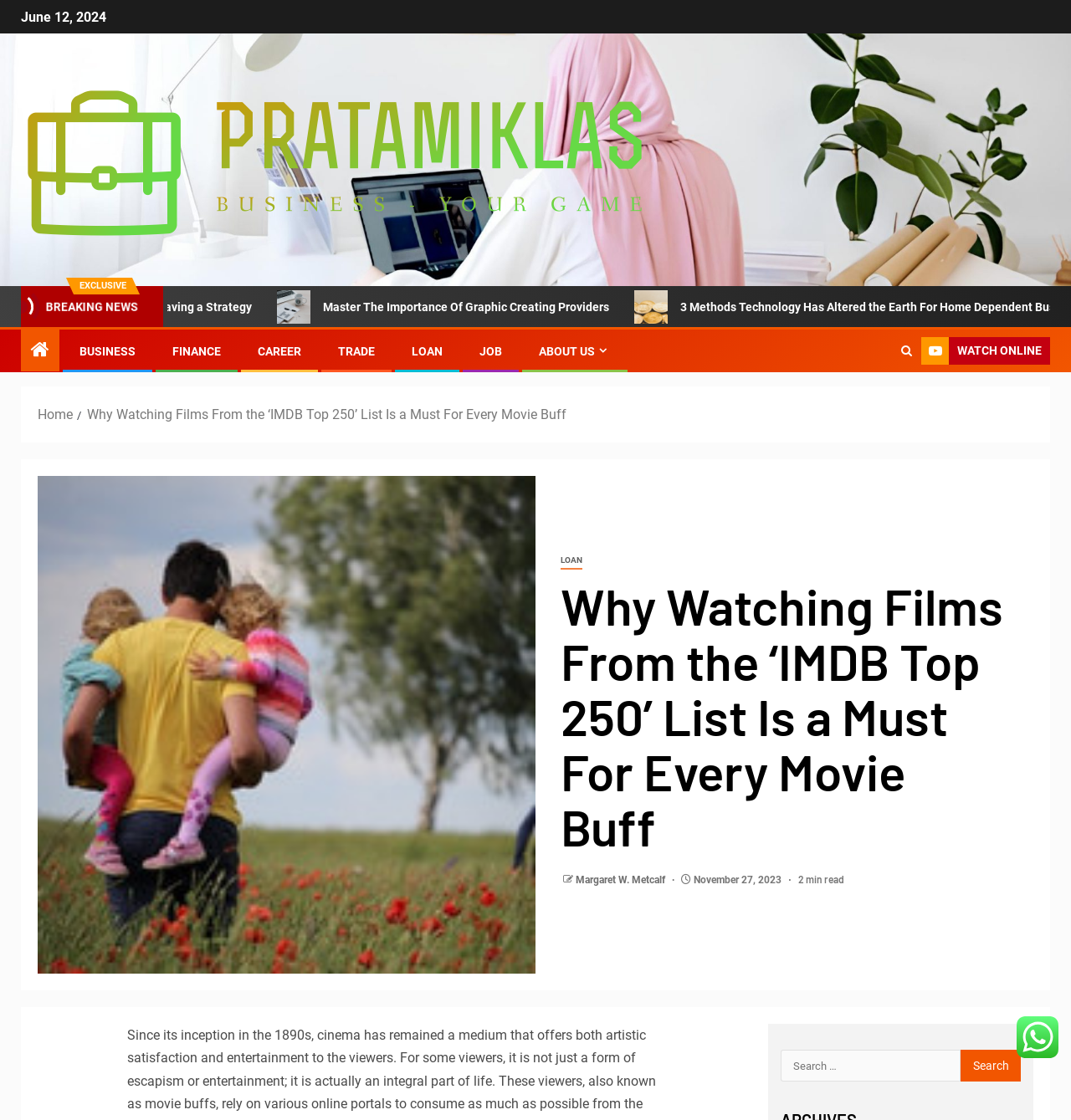Please identify the bounding box coordinates of the area that needs to be clicked to follow this instruction: "Go to the 'BUSINESS' category".

[0.074, 0.308, 0.127, 0.32]